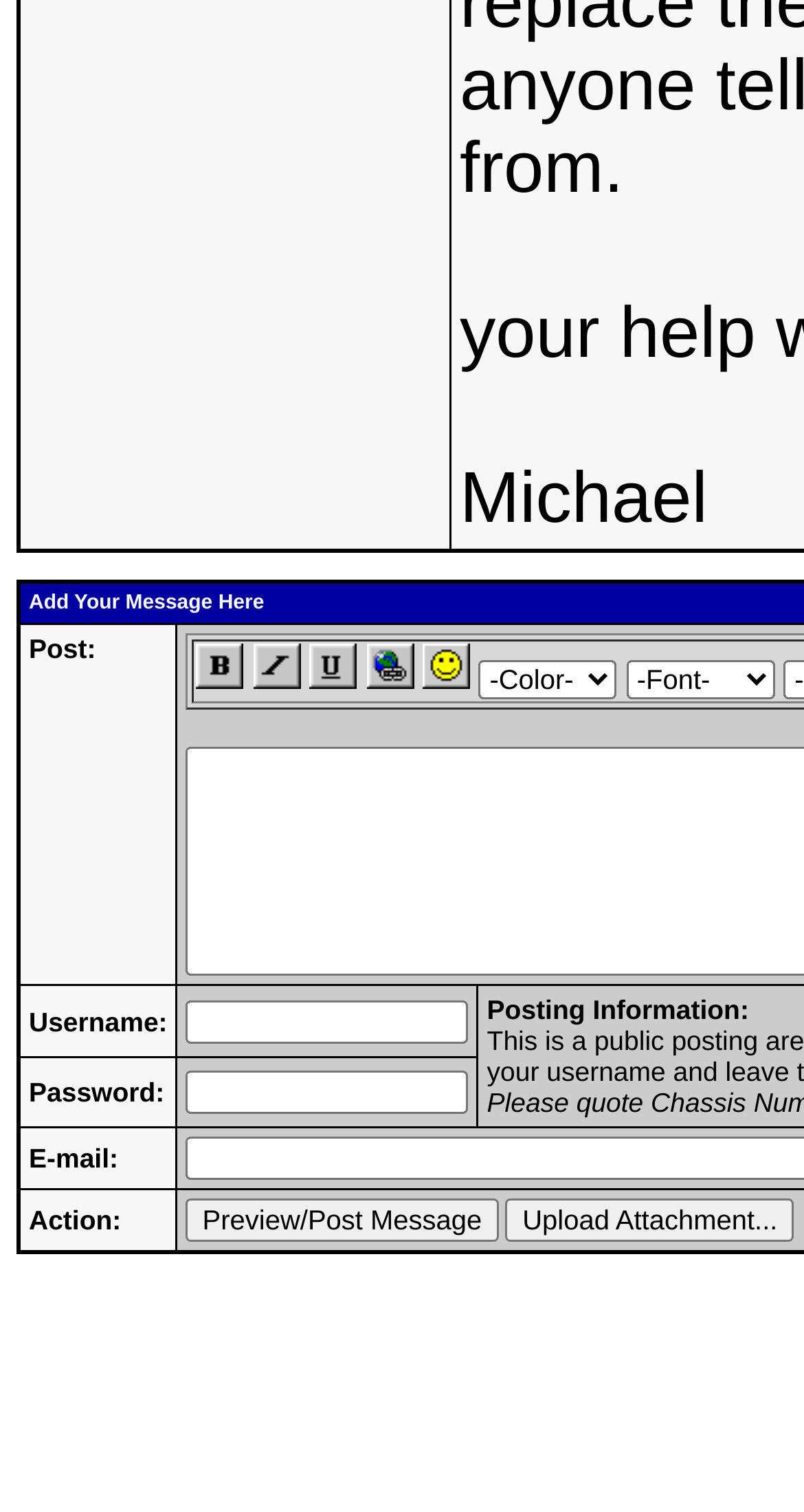From the screenshot, find the bounding box of the UI element matching this description: "name="passwd"". Supply the bounding box coordinates in the form [left, top, right, bottom], each a float between 0 and 1.

[0.231, 0.708, 0.583, 0.737]